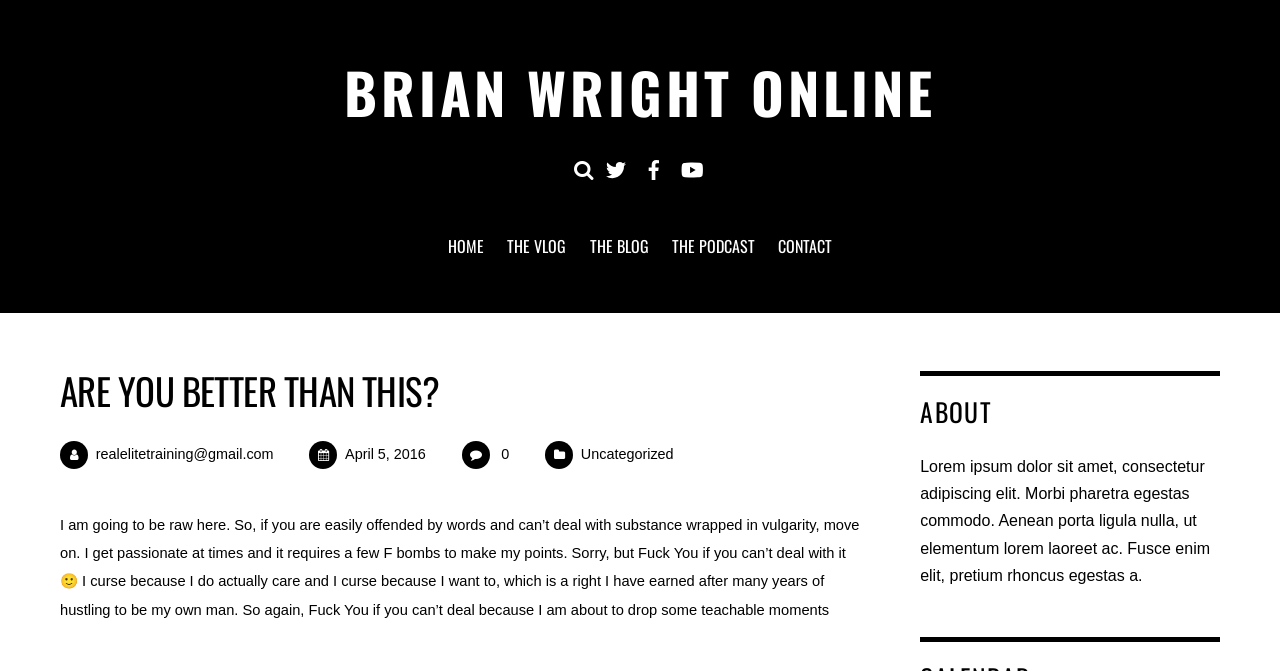Find the bounding box of the UI element described as follows: "Top 10 Strongest Durarara!! Characters".

None